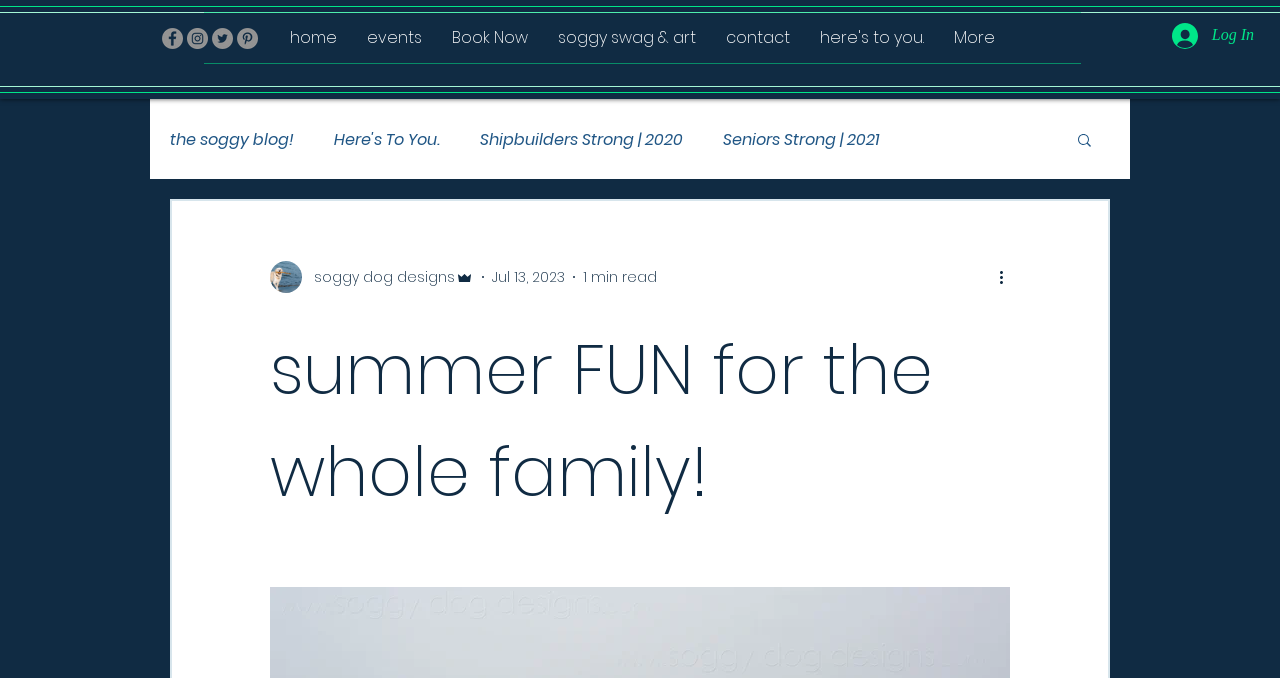What is the text on the button at the top right corner?
Refer to the image and provide a detailed answer to the question.

I examined the top right corner of the webpage and found a button with the text 'Log In'.